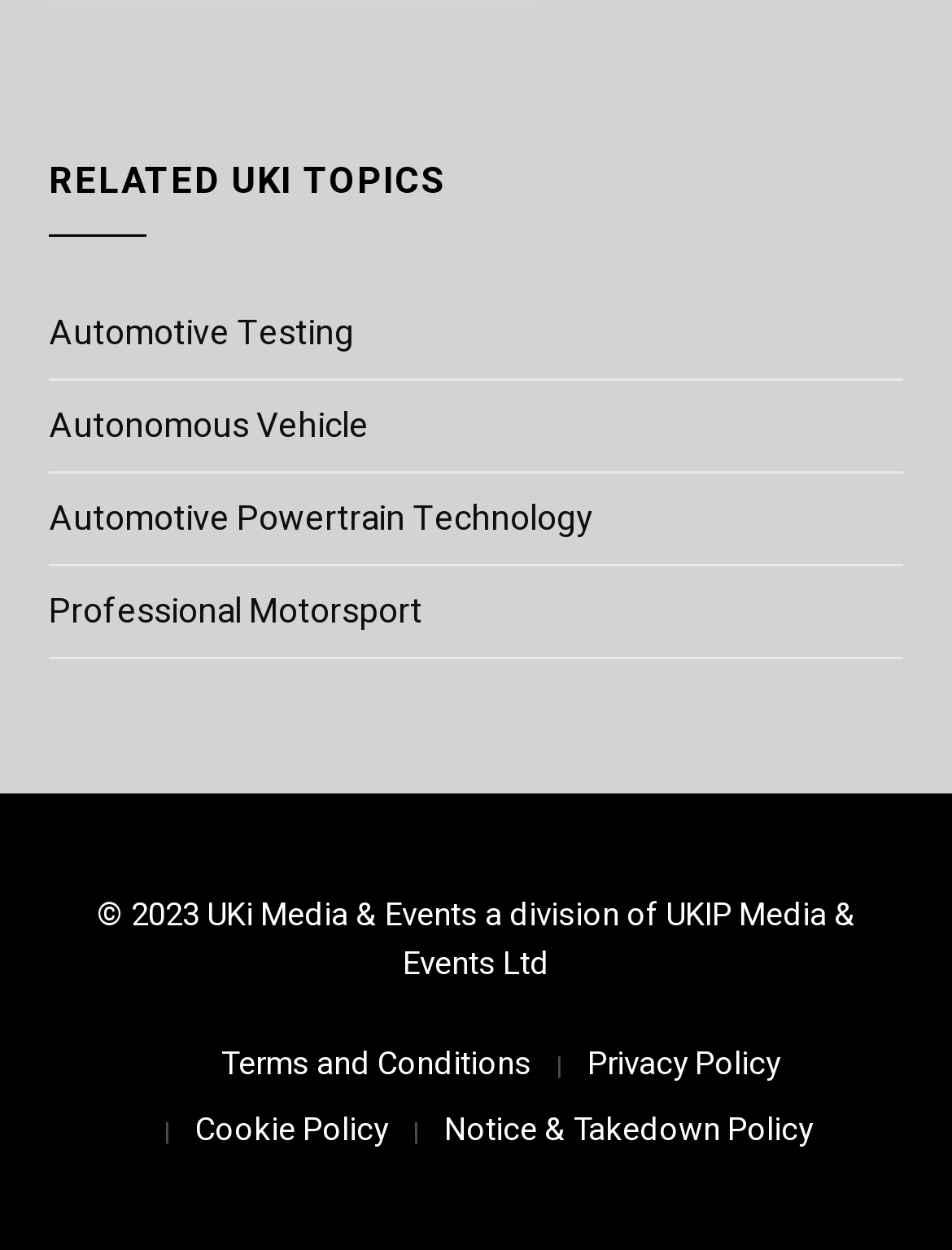Using the description "Terms and Conditions", predict the bounding box of the relevant HTML element.

[0.232, 0.833, 0.558, 0.87]